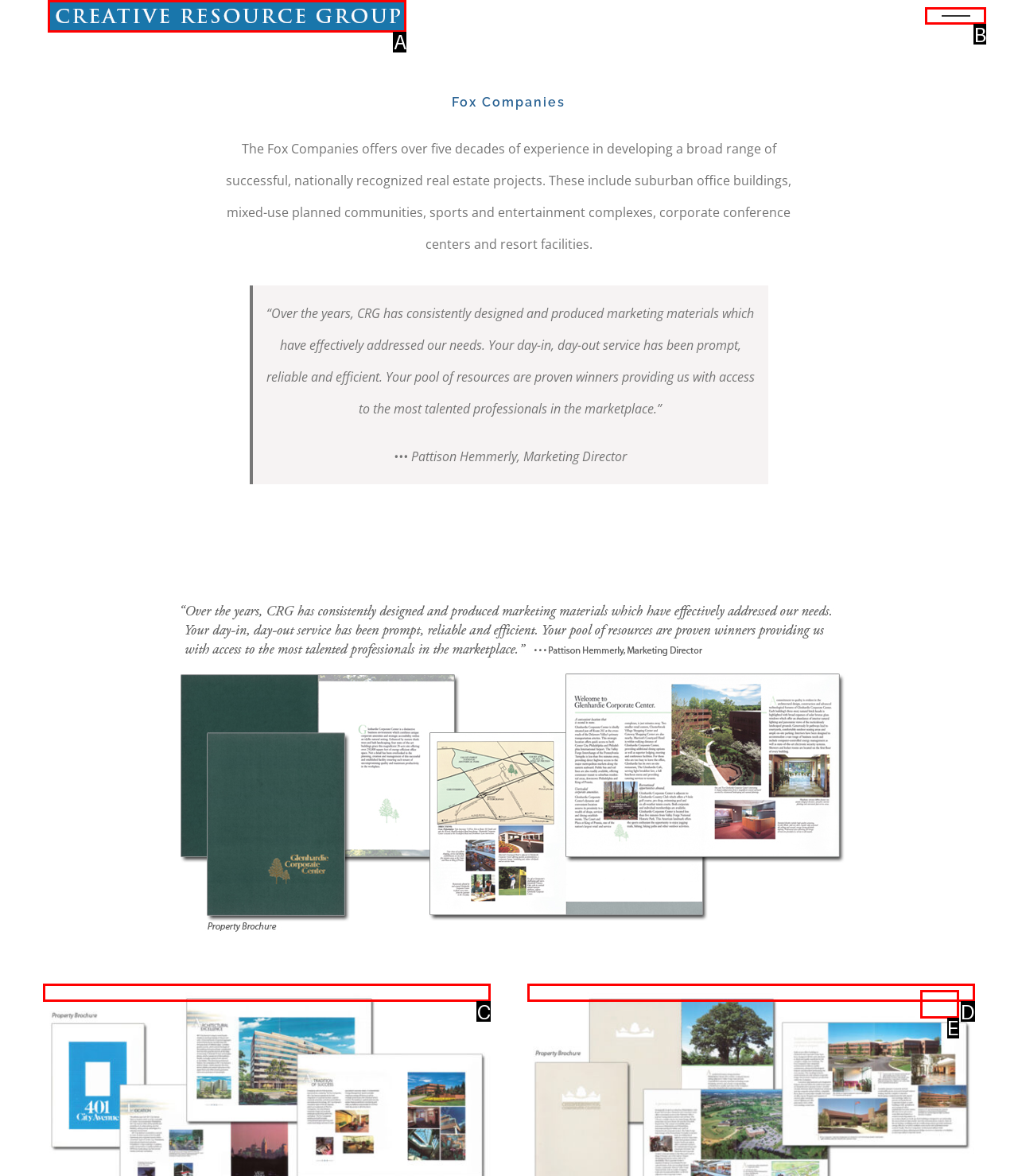From the provided choices, determine which option matches the description: aria-label="Toggle Menu". Respond with the letter of the correct choice directly.

B